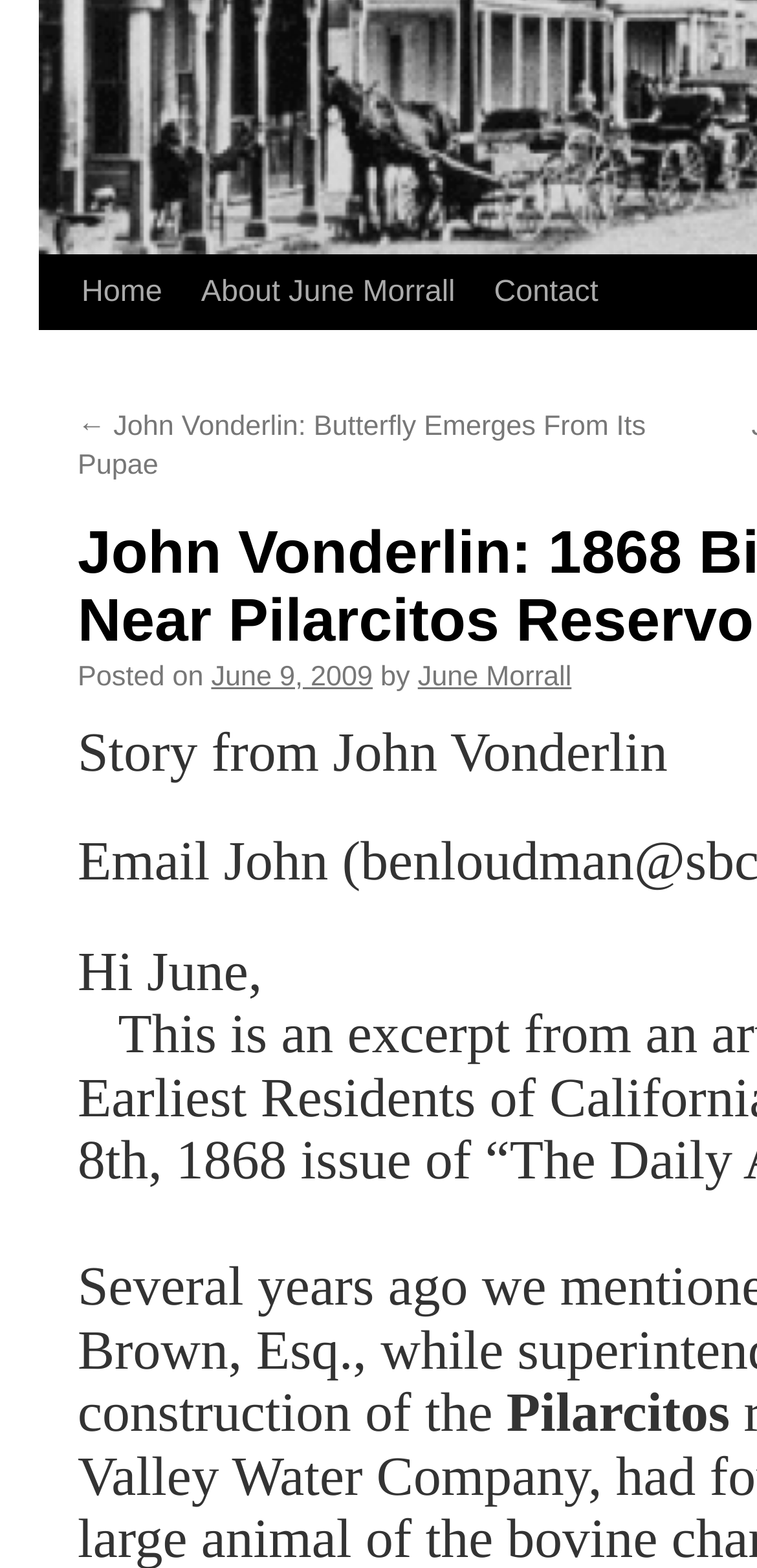Please locate the UI element described by "June 9, 2009" and provide its bounding box coordinates.

[0.279, 0.469, 0.492, 0.489]